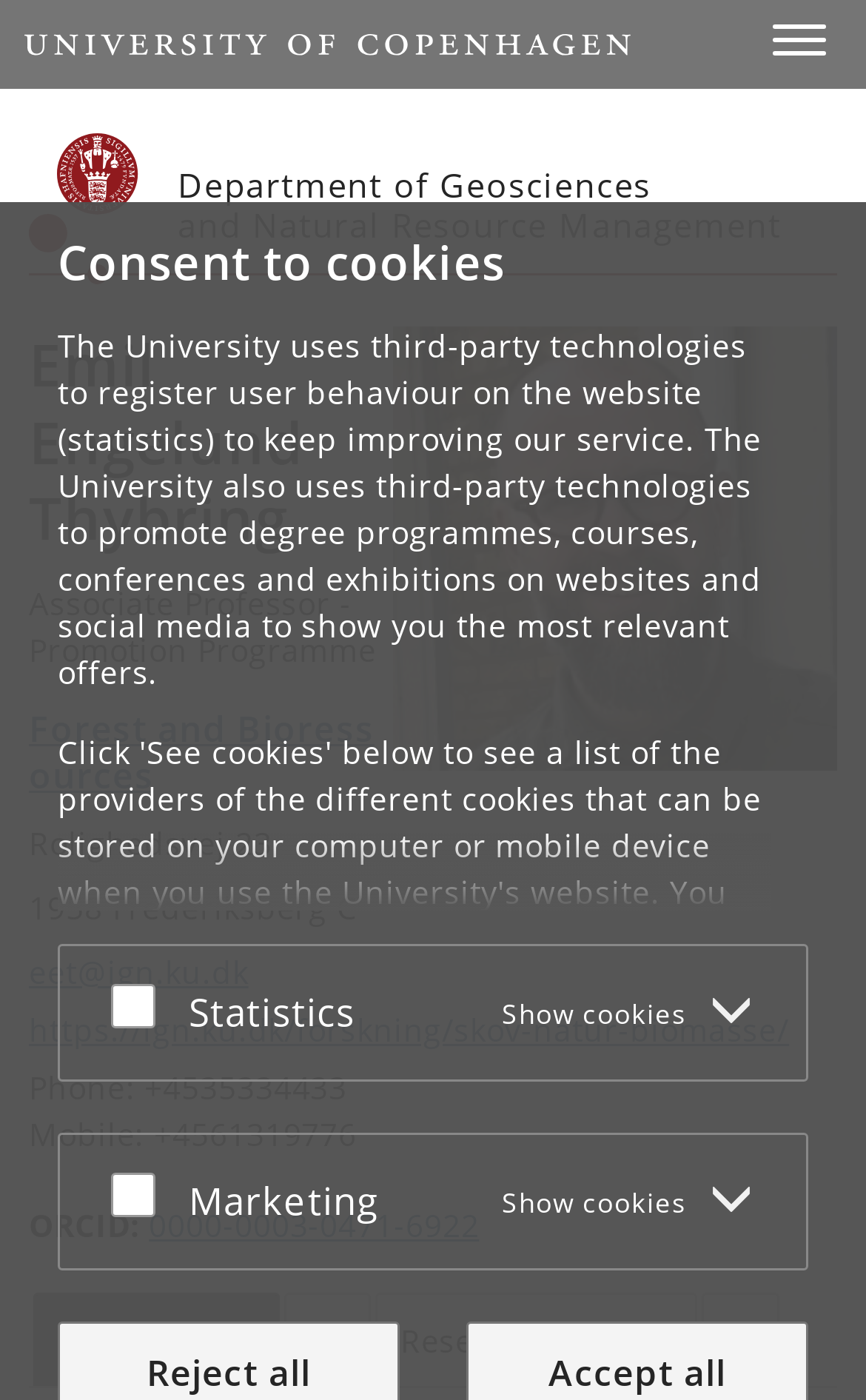Provide the bounding box coordinates for the specified HTML element described in this description: "Statistics Show cookies". The coordinates should be four float numbers ranging from 0 to 1, in the format [left, top, right, bottom].

[0.218, 0.692, 0.872, 0.742]